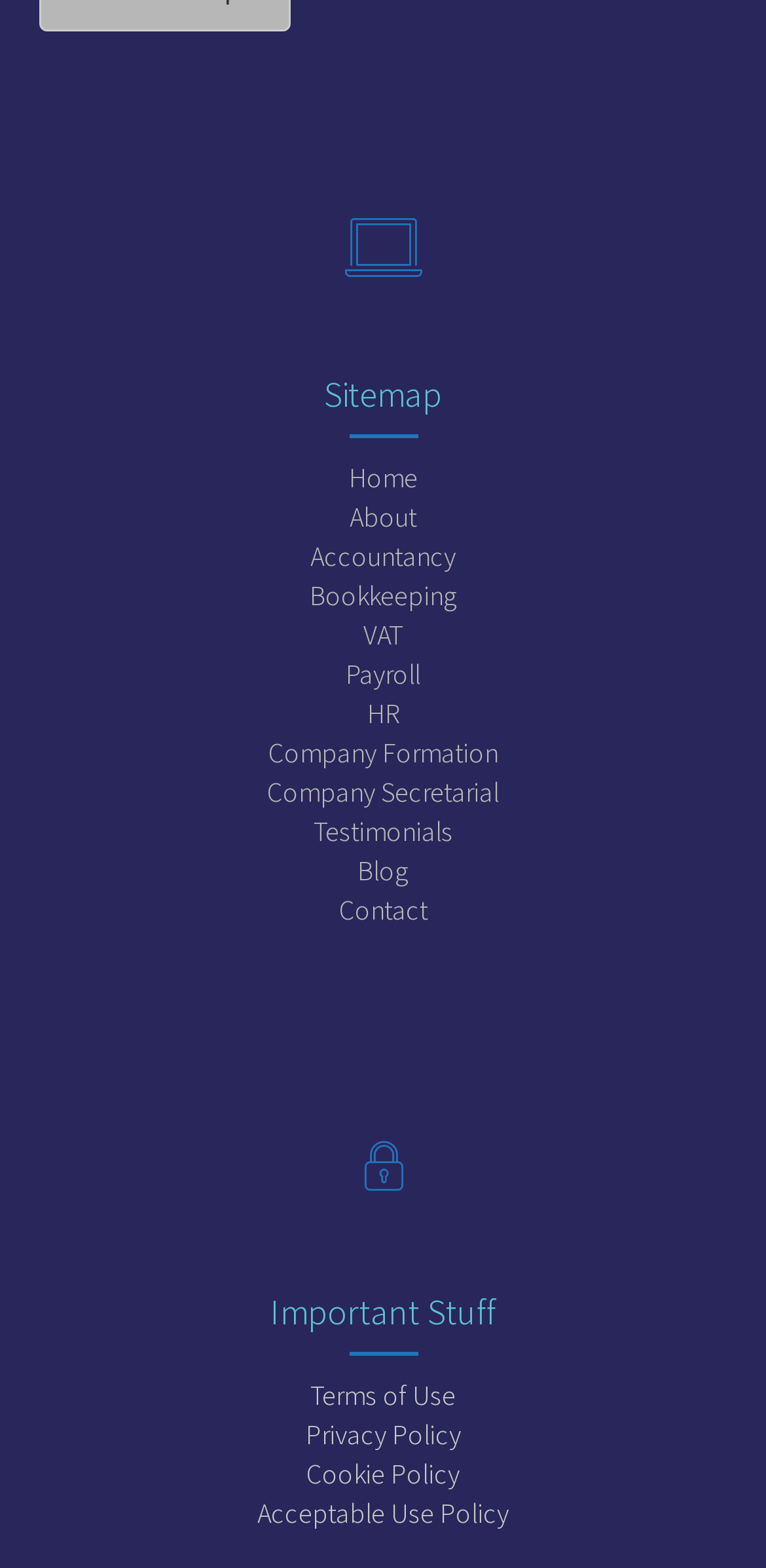Please find the bounding box coordinates of the element's region to be clicked to carry out this instruction: "learn about accountancy".

[0.405, 0.343, 0.595, 0.366]